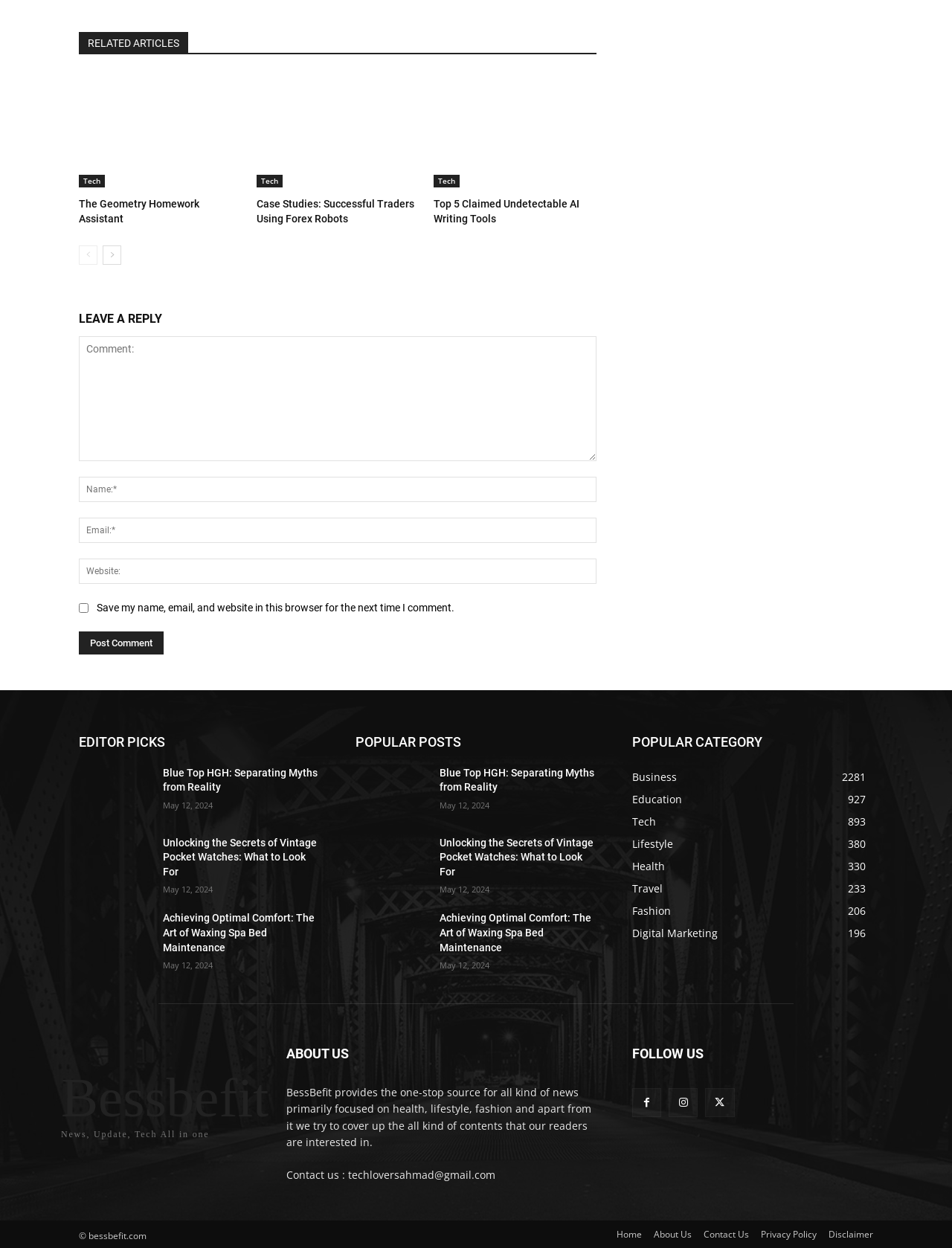How many categories are listed under 'POPULAR CATEGORY'?
Refer to the image and give a detailed answer to the question.

I counted the number of links under the 'POPULAR CATEGORY' heading, which are 'Business 2281', 'Education 927', 'Tech 893', 'Lifestyle 380', 'Health 330', 'Travel 233', 'Fashion 206', and 'Digital Marketing 196'. There are 8 categories in total.